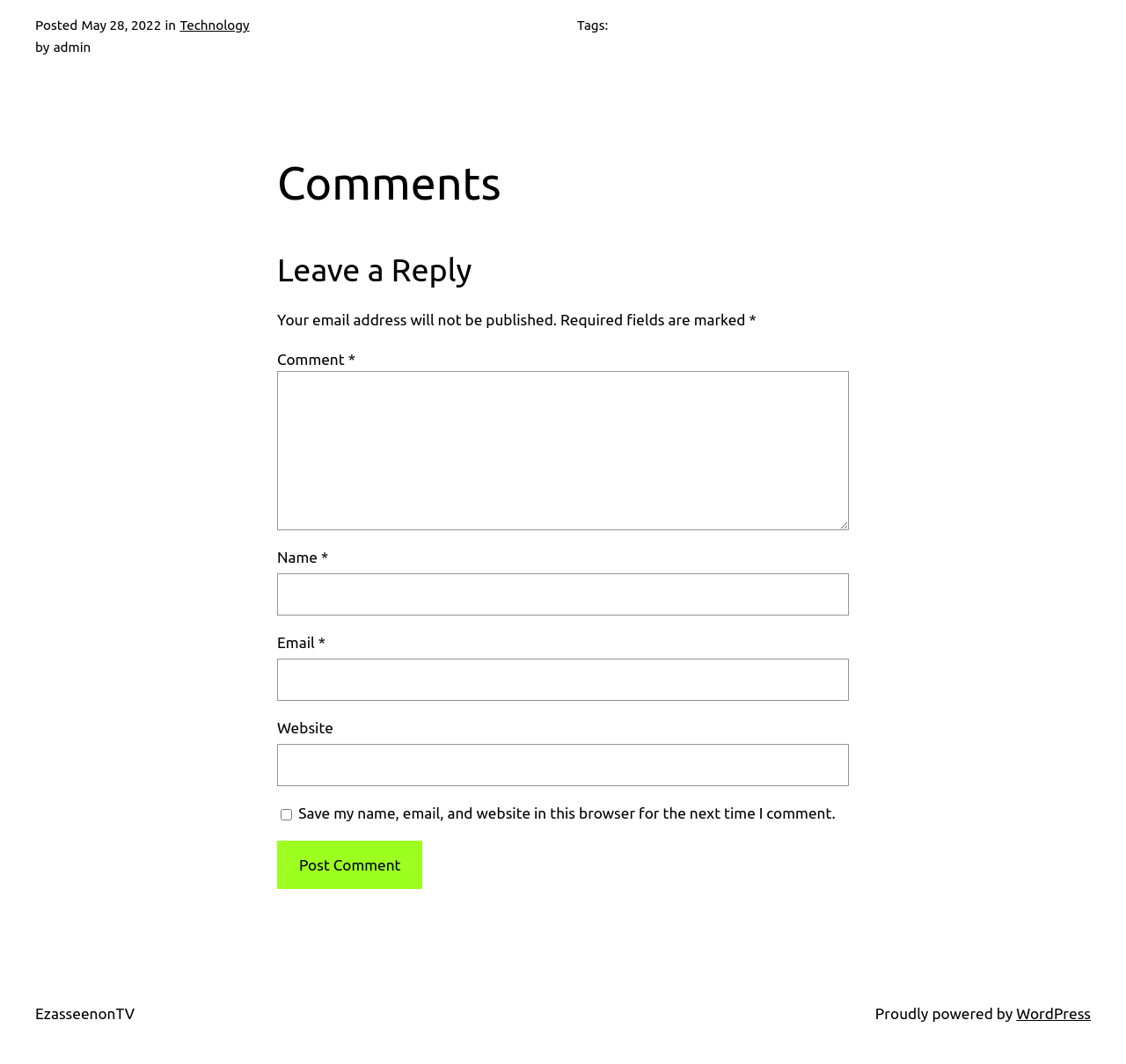Given the webpage screenshot, identify the bounding box of the UI element that matches this description: "name="submit" value="Post Comment"".

[0.246, 0.79, 0.375, 0.835]